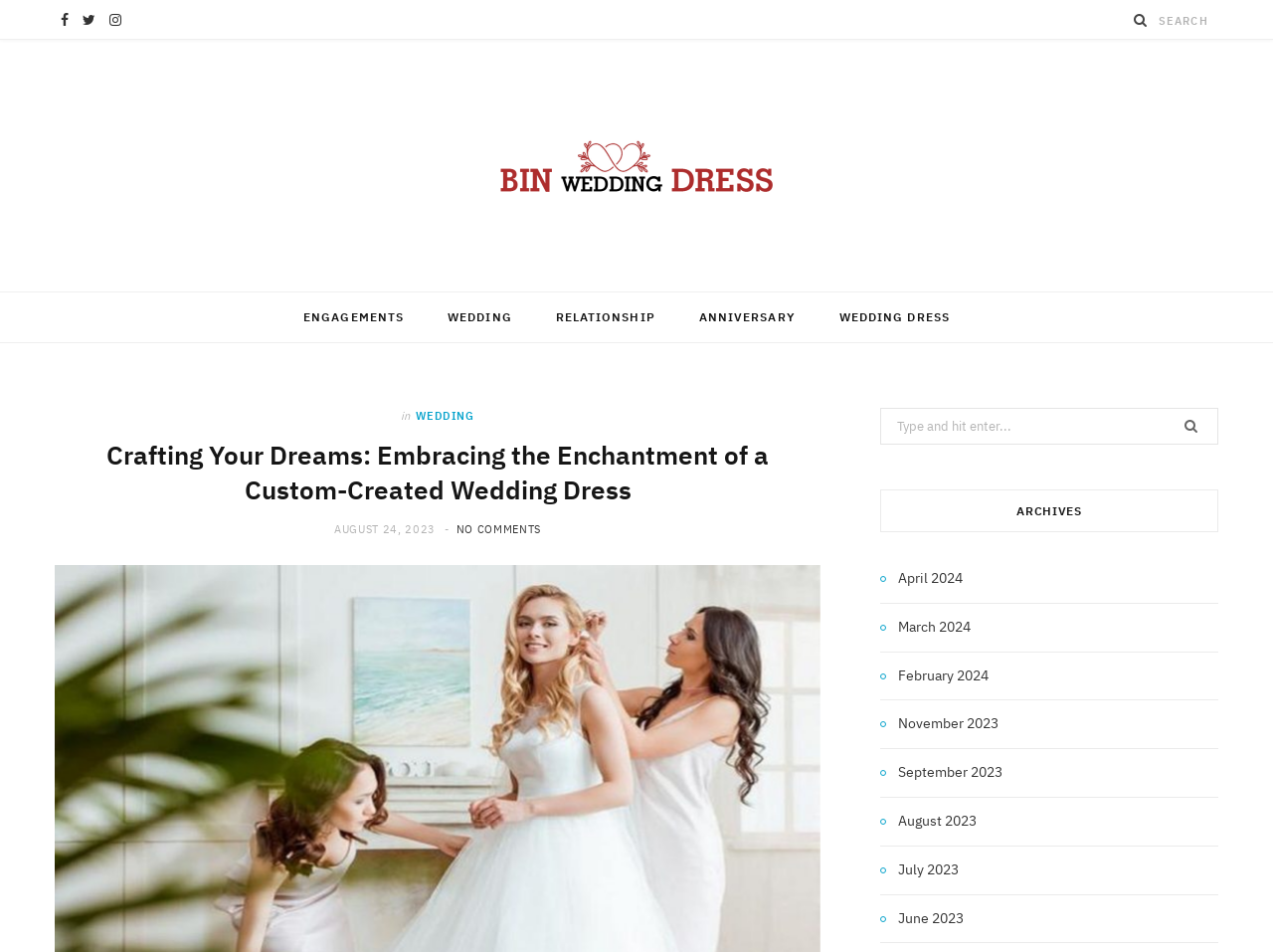Provide a thorough description of this webpage.

This webpage appears to be a blog or article page focused on wedding dresses. At the top left corner, there are three social media links for Facebook, Twitter, and Instagram. Next to them, there is a search button and a search box. 

Below the social media links, there is a prominent logo or image of "Bin Wedding Dress" with a link to the main page. 

The main navigation menu is located below the logo, with links to "ENGAGEMENTS", "WEDDING", "RELATIONSHIP", "ANNIVERSARY", and "WEDDING DRESS". The "WEDDING DRESS" link has a sub-link to "WEDDING".

The main content of the page starts with a heading that reads "Crafting Your Dreams: Embracing the Enchantment of a Custom-Created Wedding Dress". Below the heading, there is a link to the date "AUGUST 24, 2023" and another link that indicates "NO COMMENTS". 

On the right side of the page, there is a search box with a label "Search for:". Below the search box, there is a button with a magnifying glass icon. 

Further down on the right side, there is a heading "ARCHIVES" followed by a list of links to monthly archives, ranging from April 2024 to June 2023.